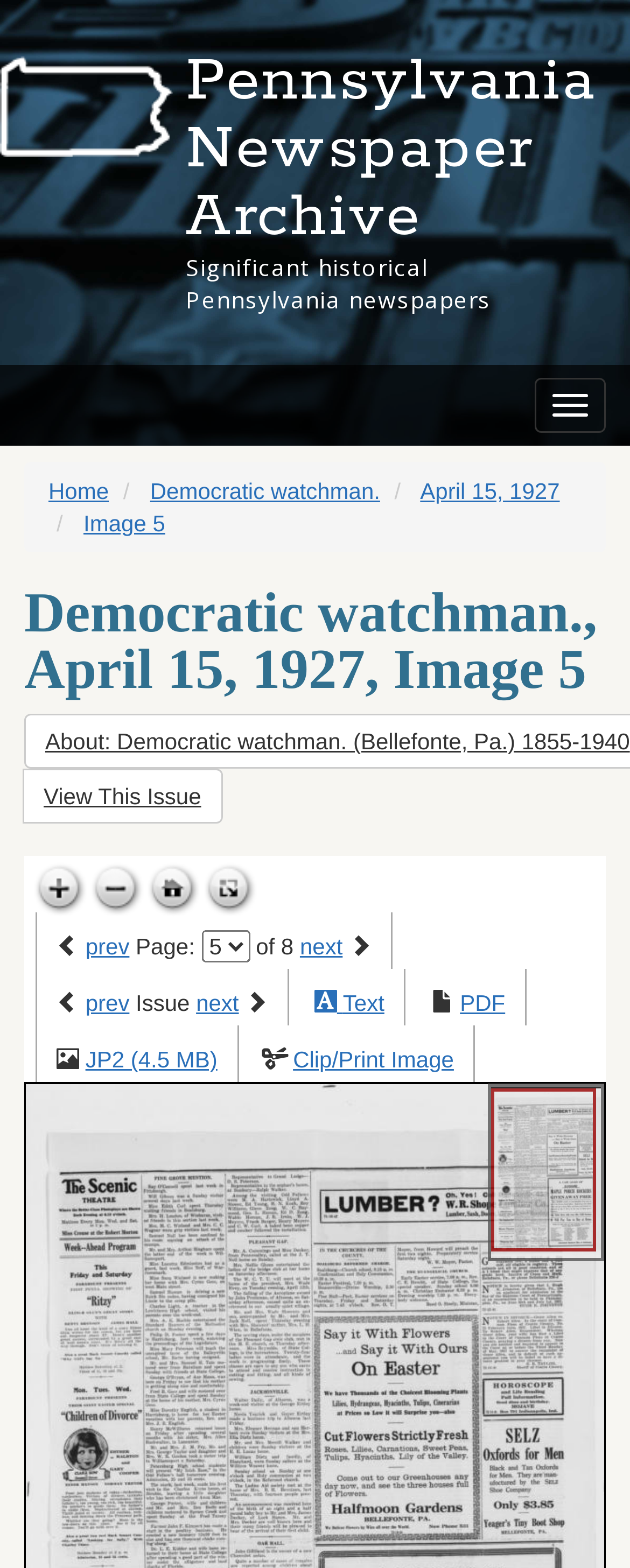Can you provide the bounding box coordinates for the element that should be clicked to implement the instruction: "Go to previous page"?

[0.136, 0.595, 0.205, 0.612]